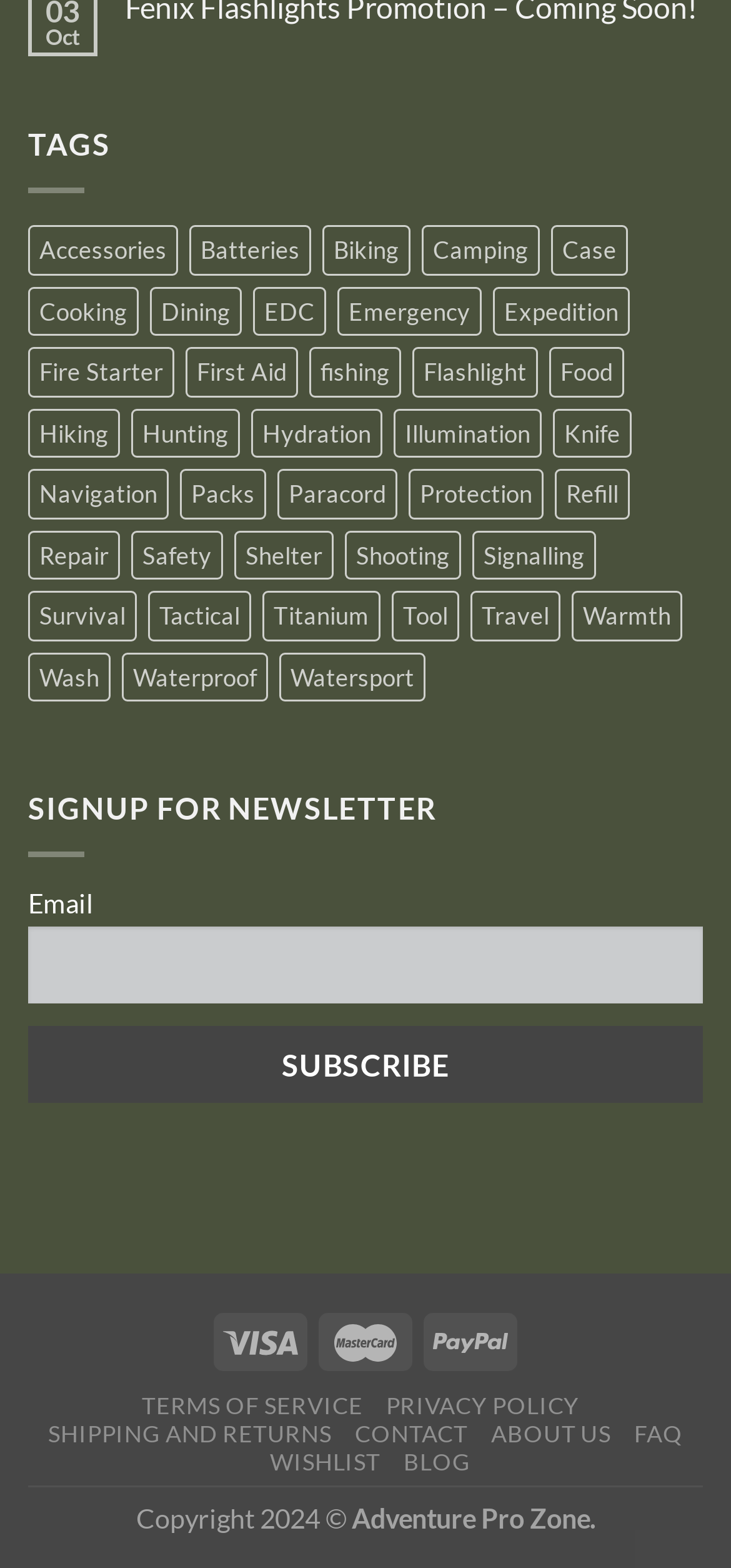Give a succinct answer to this question in a single word or phrase: 
How many products are in the Camping category?

571